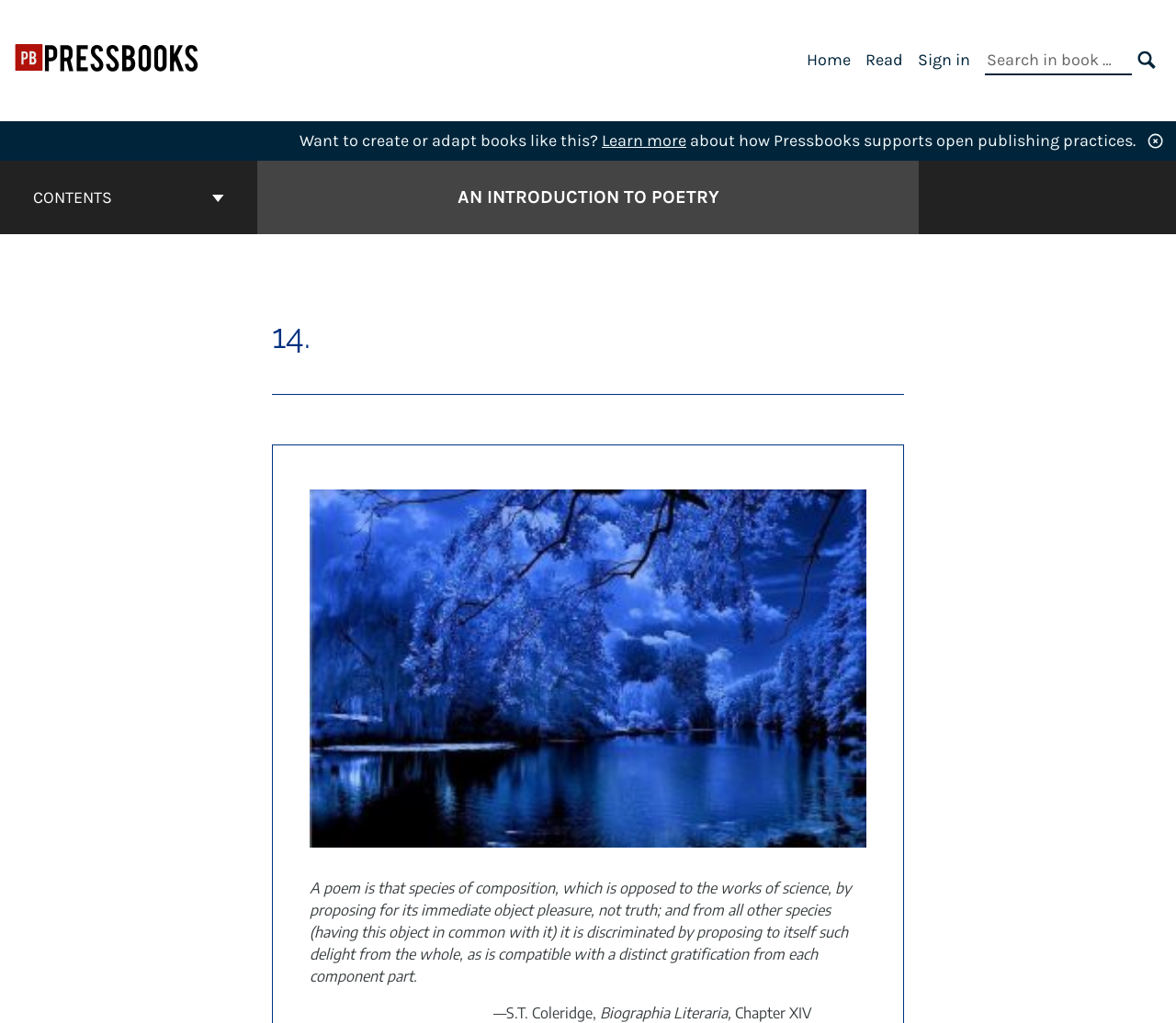Extract the bounding box coordinates for the UI element described by the text: "Home". The coordinates should be in the form of [left, top, right, bottom] with values between 0 and 1.

[0.686, 0.048, 0.723, 0.068]